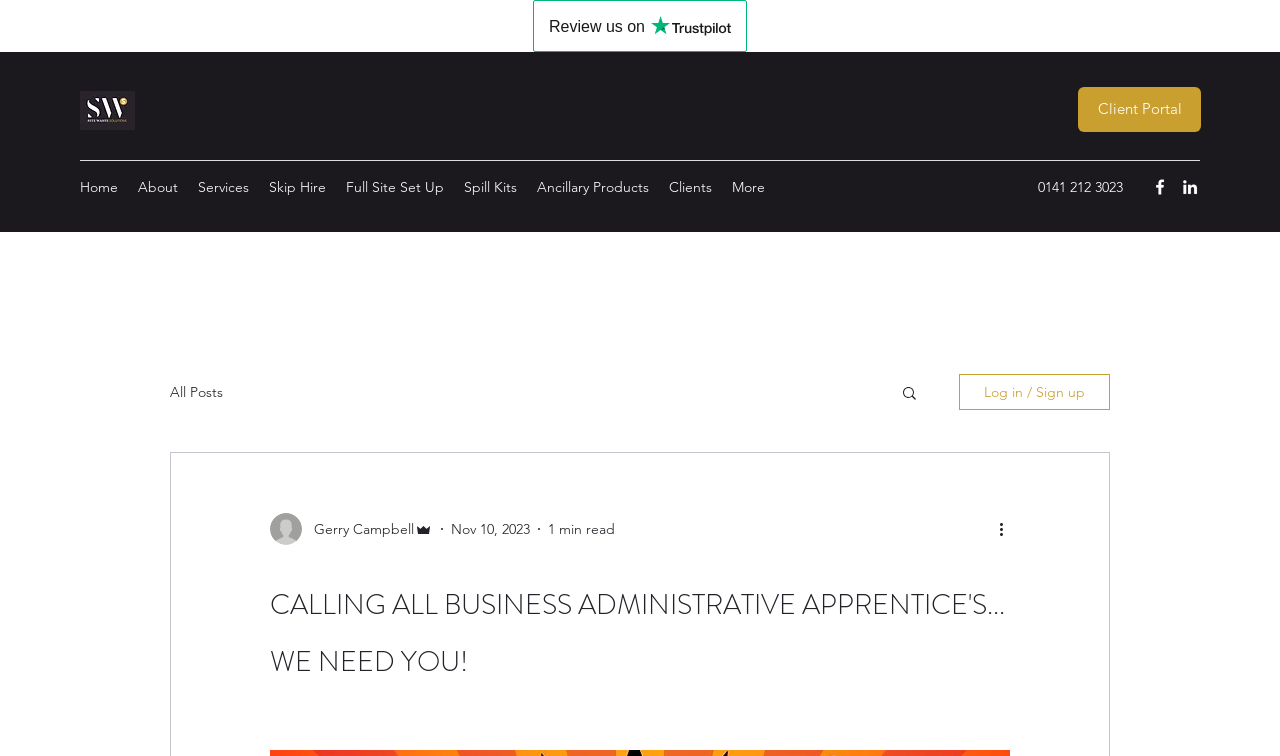What is the topic of the blog post?
Using the image, provide a concise answer in one word or a short phrase.

Business Administrative Apprentice